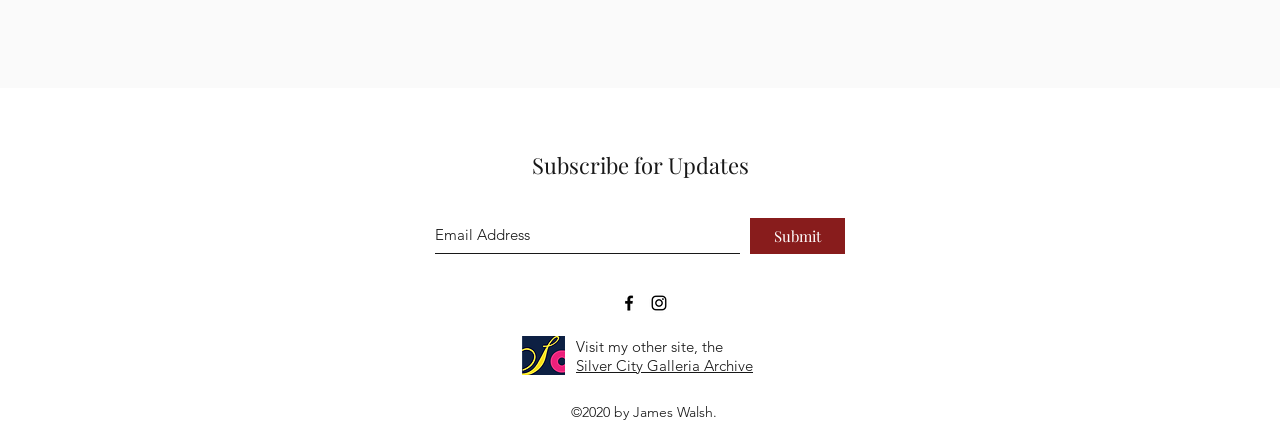Give a succinct answer to this question in a single word or phrase: 
What is the purpose of the textbox?

Email Address